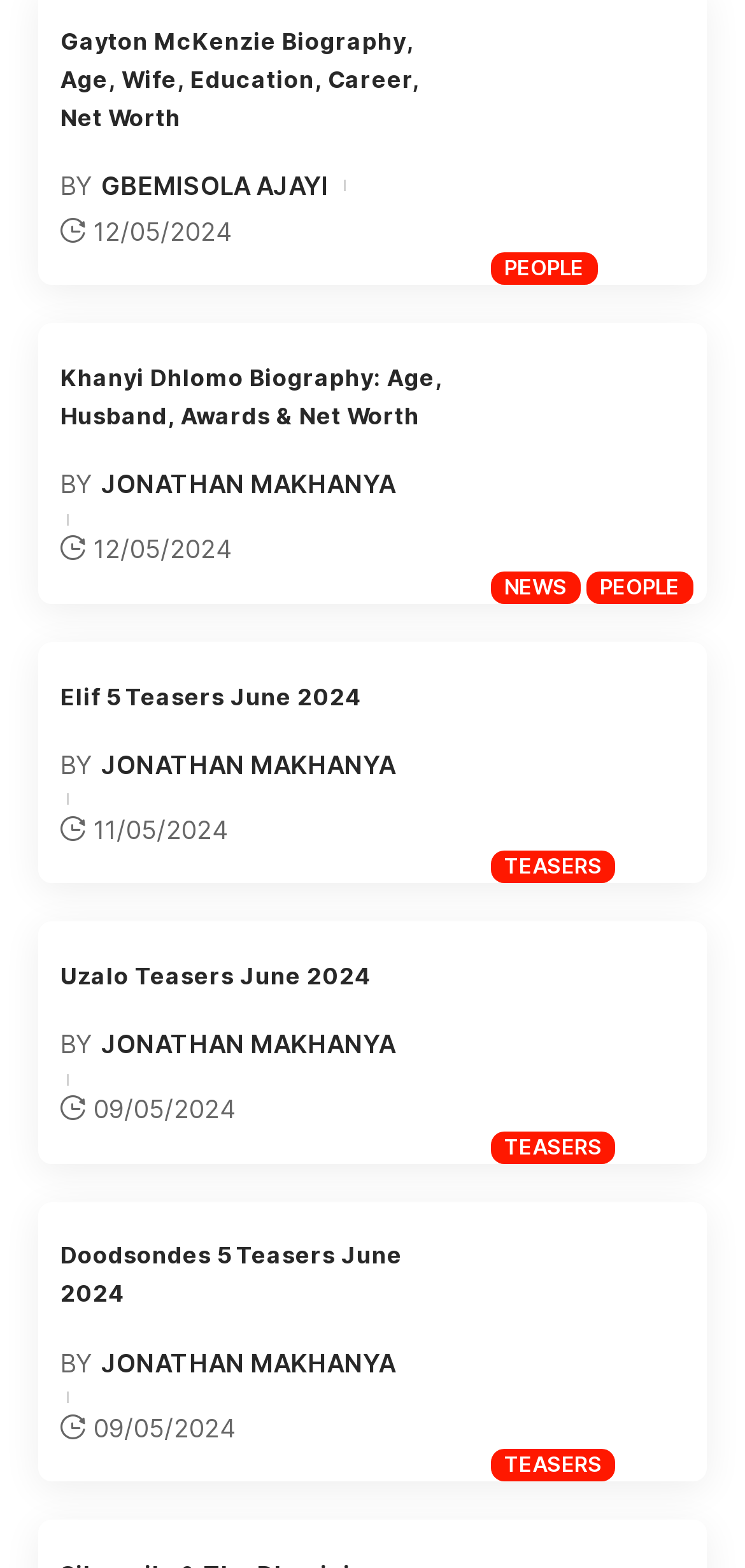Given the element description Doodsondes 5 Teasers June 2024, predict the bounding box coordinates for the UI element in the webpage screenshot. The format should be (top-left x, top-left y, bottom-right x, bottom-right y), and the values should be between 0 and 1.

[0.081, 0.791, 0.54, 0.834]